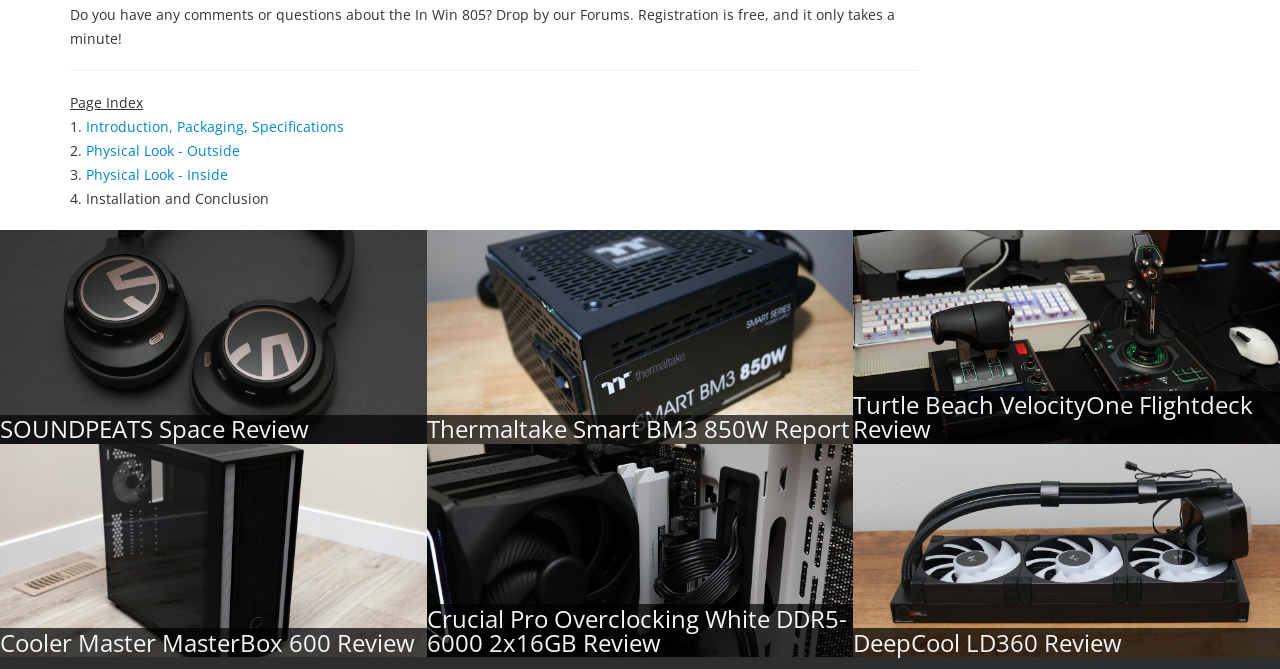Locate the UI element described by alt="DeepCool LD360 Review" and provide its bounding box coordinates. Use the format (top-left x, top-left y, bottom-right x, bottom-right y) with all values as floating point numbers between 0 and 1.

[0.667, 0.806, 1.0, 0.834]